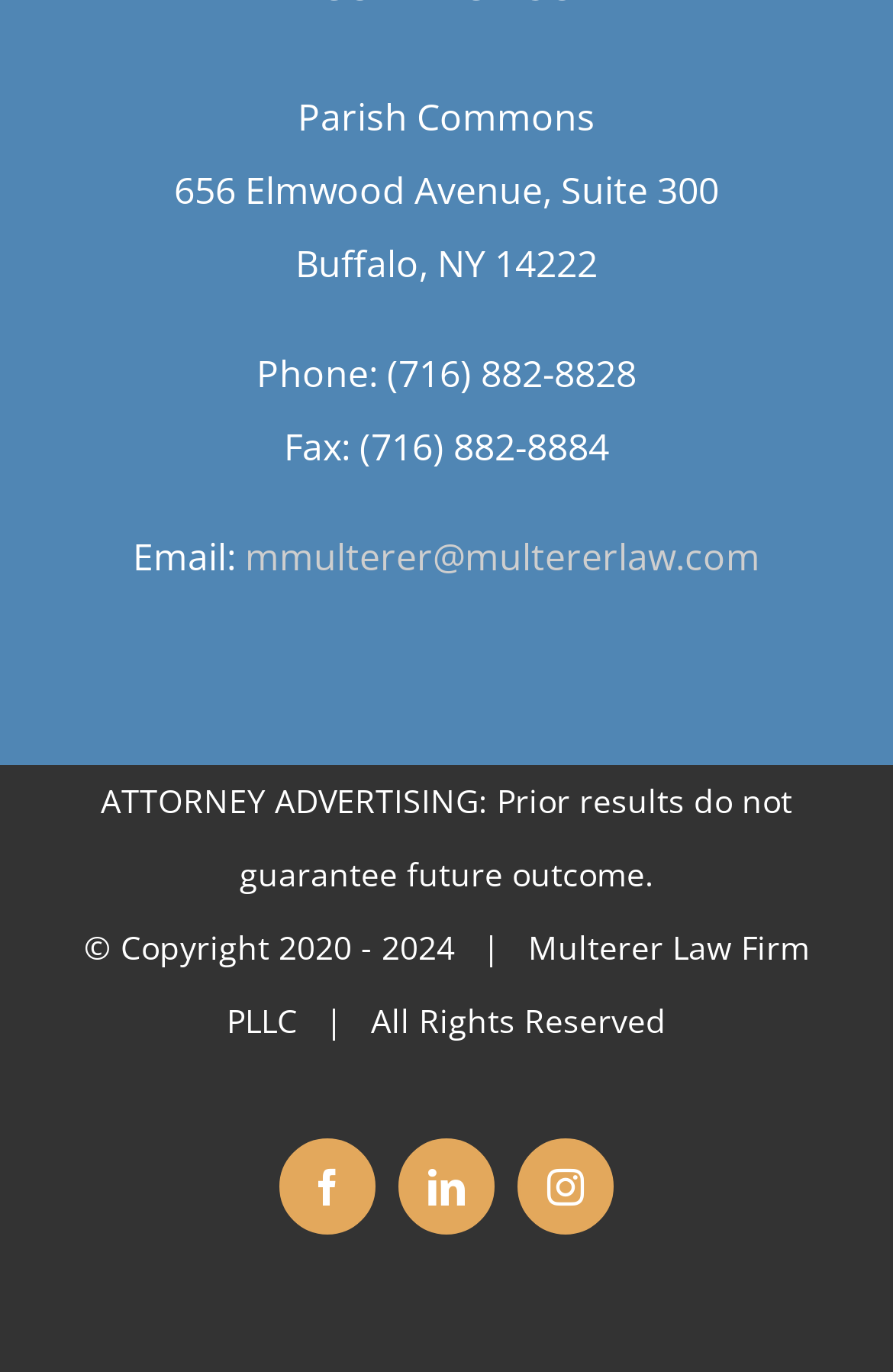What social media platforms are linked on the webpage?
Provide a one-word or short-phrase answer based on the image.

Facebook, LinkedIn, Instagram